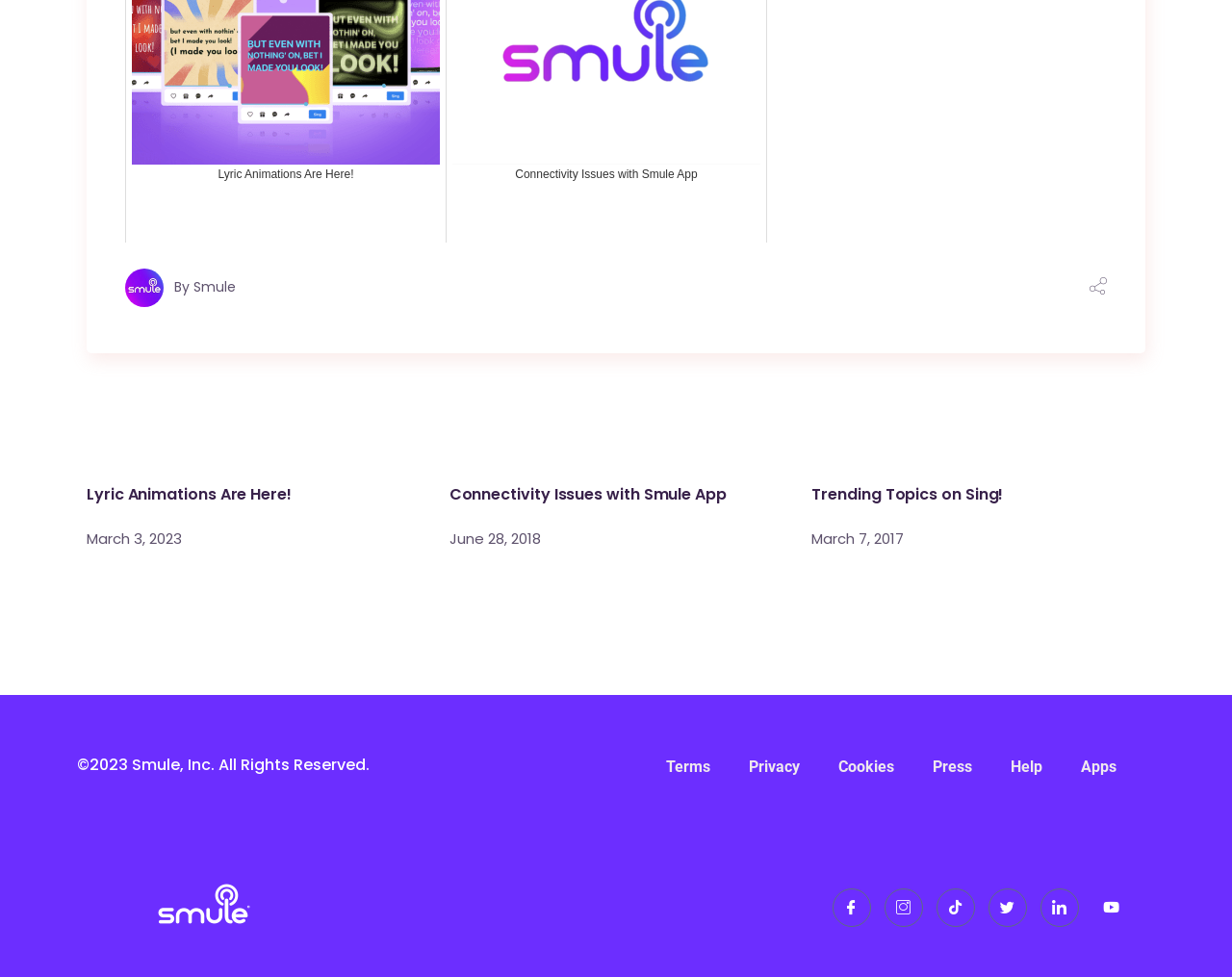What is the date mentioned in the second article?
Please give a detailed and elaborate answer to the question.

I looked at the second article section, where I found the date 'June 28, 2018' mentioned below the heading 'Connectivity Issues with Smule App'.